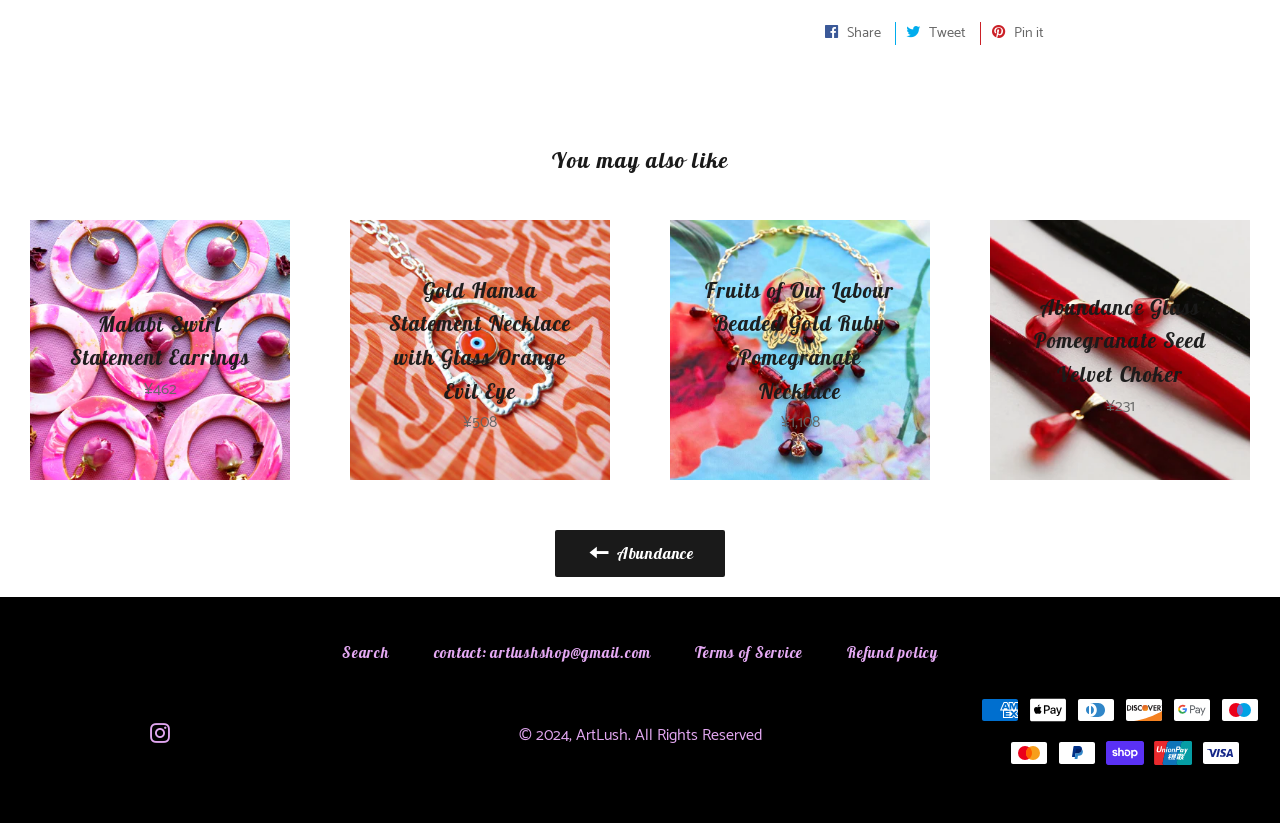What is the regular price of the Abundance Glass Pomegranate Seed Velvet Choker?
Craft a detailed and extensive response to the question.

I found the price of the Abundance Glass Pomegranate Seed Velvet Choker by looking at the link with the description 'Abundance Glass Pomegranate Seed Velvet Choker Regular price ¥231'.